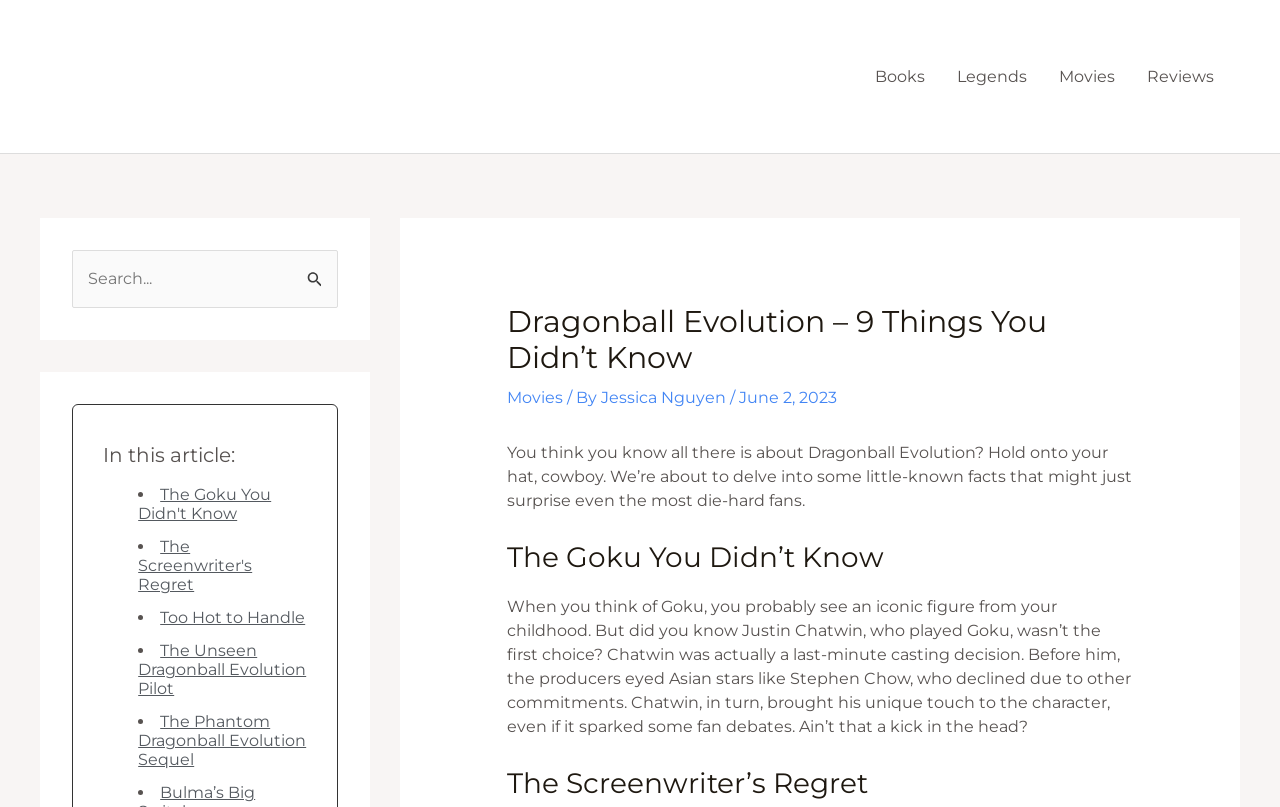Provide a brief response using a word or short phrase to this question:
What is the title of the first article section?

The Goku You Didn’t Know